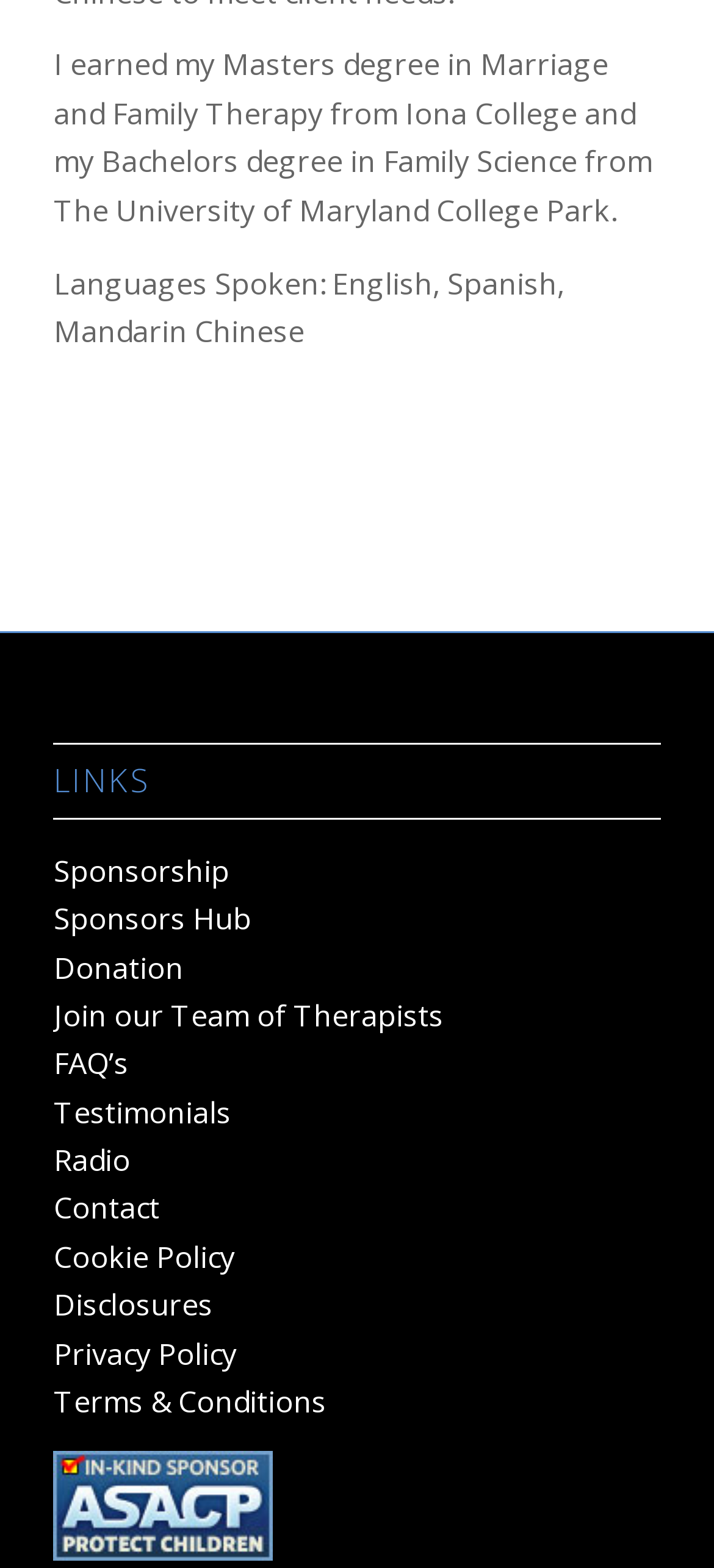What is the last link in the 'LINKS' section?
Refer to the image and give a detailed answer to the question.

The answer can be inferred by examining the links under the 'LINKS' heading, and the last link is 'Terms & Conditions'.